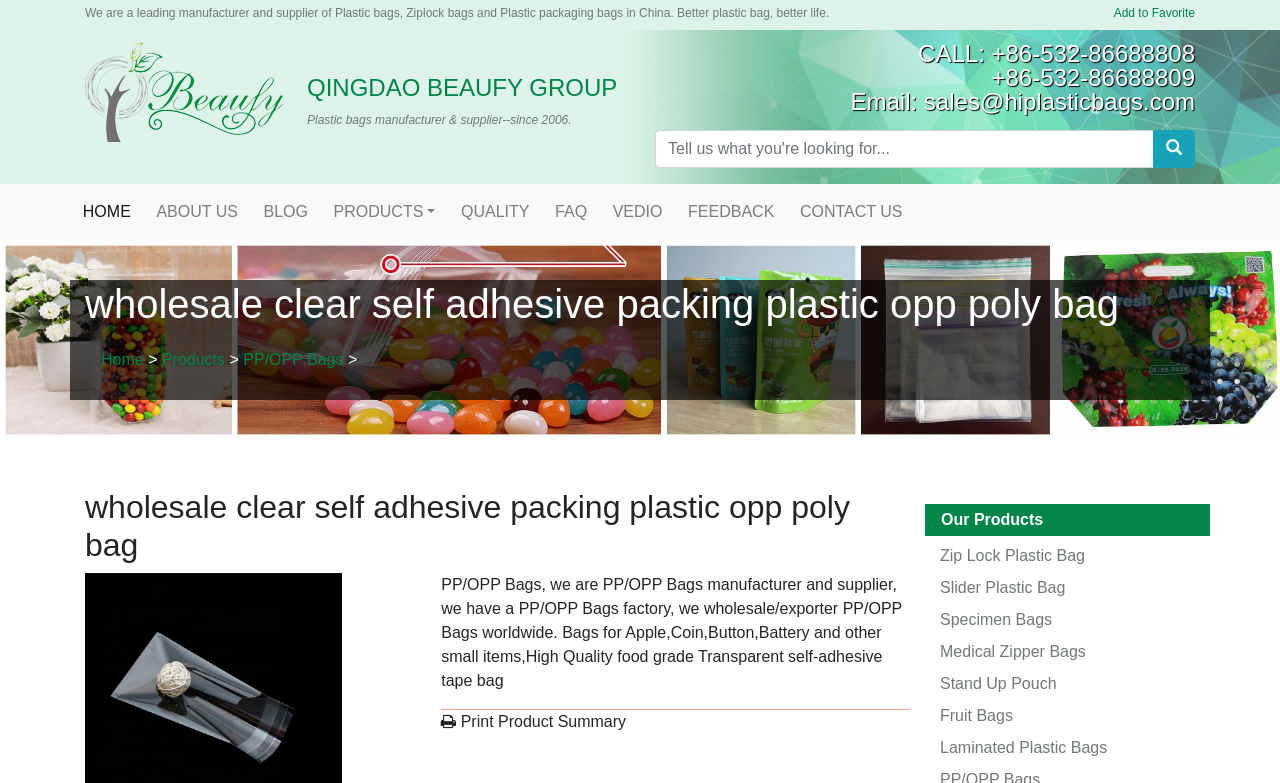Use a single word or phrase to answer the question: 
What is the company's name?

QINGDAO BEAUFY GROUP